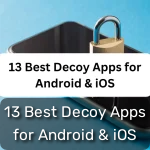Offer a detailed caption for the image presented.

This image showcases a sleek and modern graphic featuring the title "13 Best Decoy Apps for Android & iOS". The design includes an image of a padlock set against a background that suggests a focus on security and privacy. The padlock symbolizes protection, indicating that the content will discuss applications designed to help users secure their personal information and create decoys on their devices. The repetition of the title emphasizes clarity and importance, inviting viewers to explore the list of recommended apps aimed at enhancing security on mobile platforms. This resourceful piece aims to educate users on how to safeguard their private data through innovative technology.